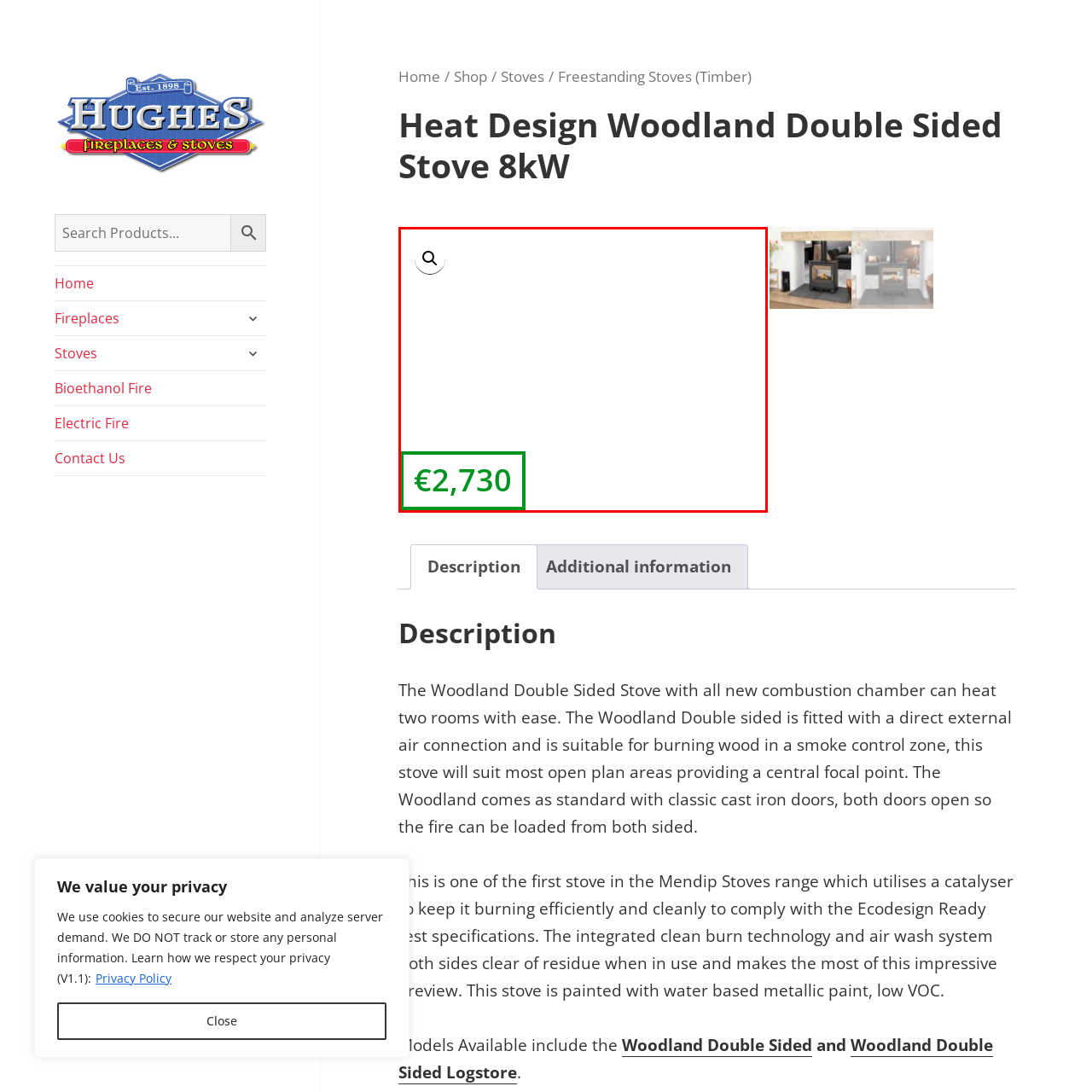What is the price of the stove?
Pay attention to the section of the image highlighted by the red bounding box and provide a comprehensive answer to the question.

The price of the stove is prominently displayed below the image, which is €2,730. This information is provided to underline the stove's value as a premium heating solution.